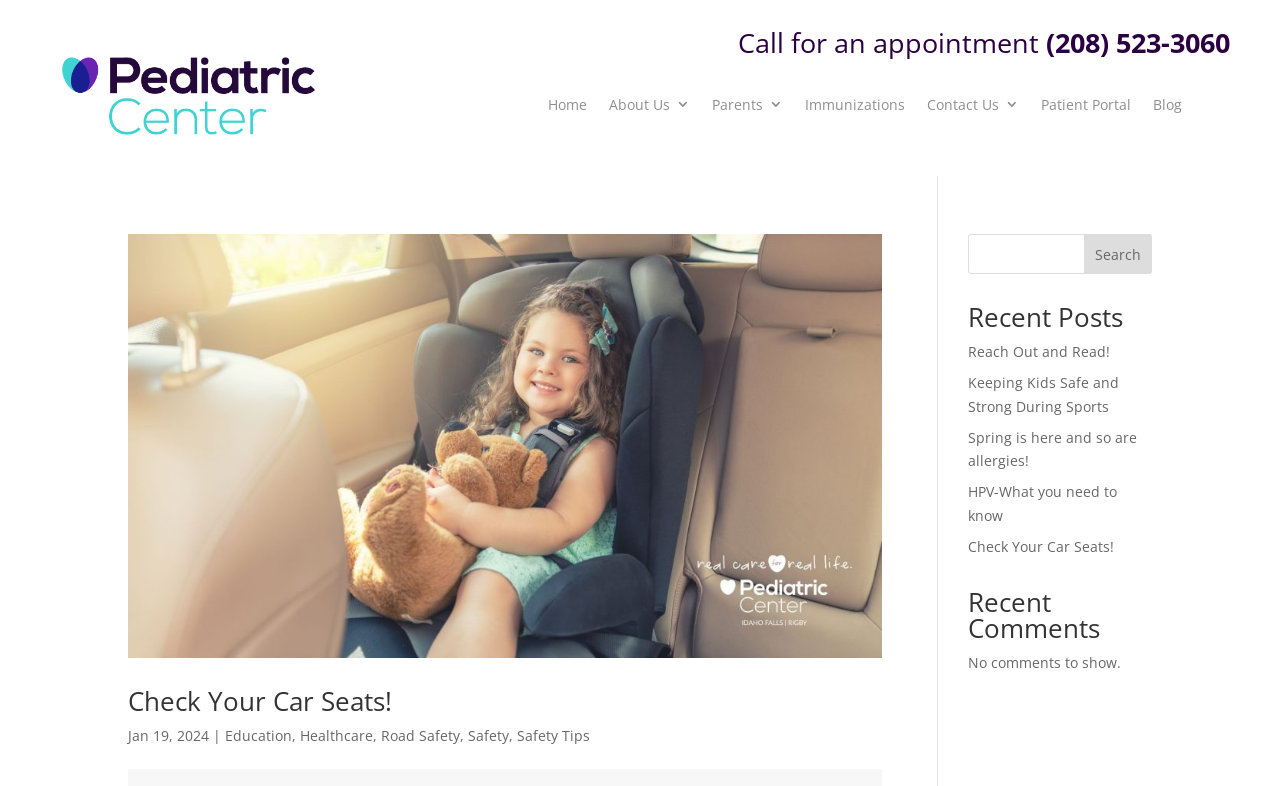Examine the image and give a thorough answer to the following question:
What is the phone number to call for an appointment?

The phone number to call for an appointment can be found in the heading element 'Call for an appointment (208) 523-3060' which is located at the top of the webpage, with a bounding box of [0.352, 0.036, 0.961, 0.083]. This heading element contains a link with the phone number, indicating that it is a clickable element to initiate a call or access more information about appointments.